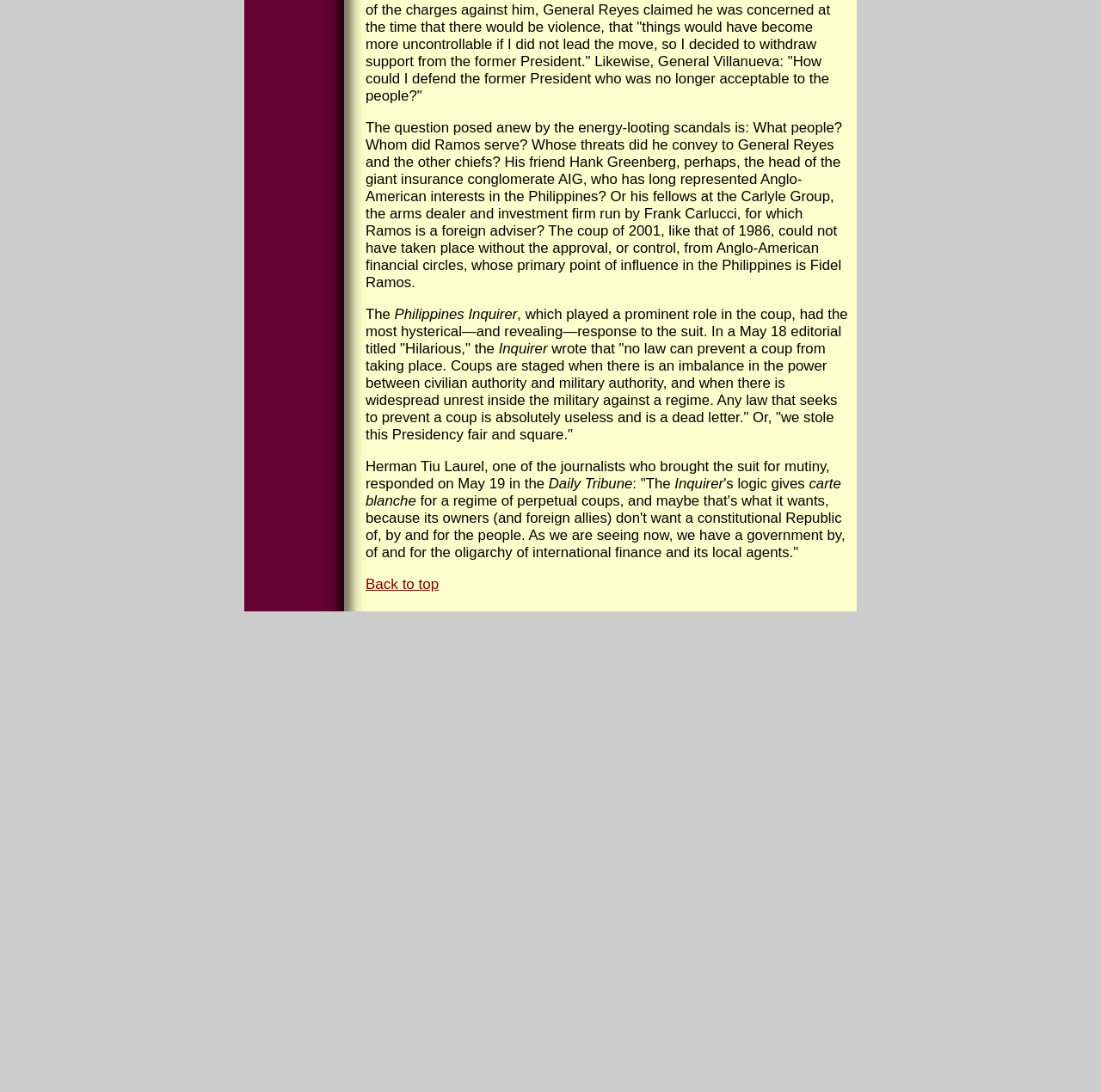Utilize the information from the image to answer the question in detail:
What is the name of the insurance conglomerate mentioned?

The text mentions 'his friend Hank Greenberg, perhaps, the head of the giant insurance conglomerate AIG', indicating that AIG is the insurance conglomerate being referred to.